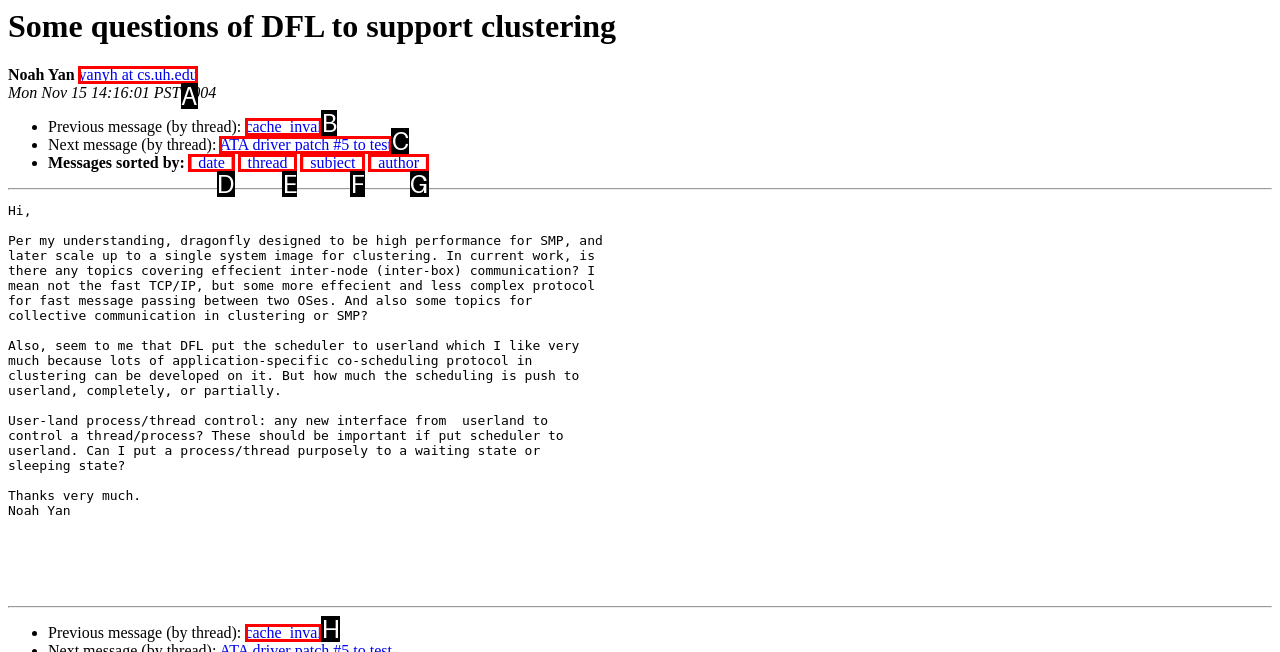From the available options, which lettered element should I click to complete this task: Visit author's homepage?

A